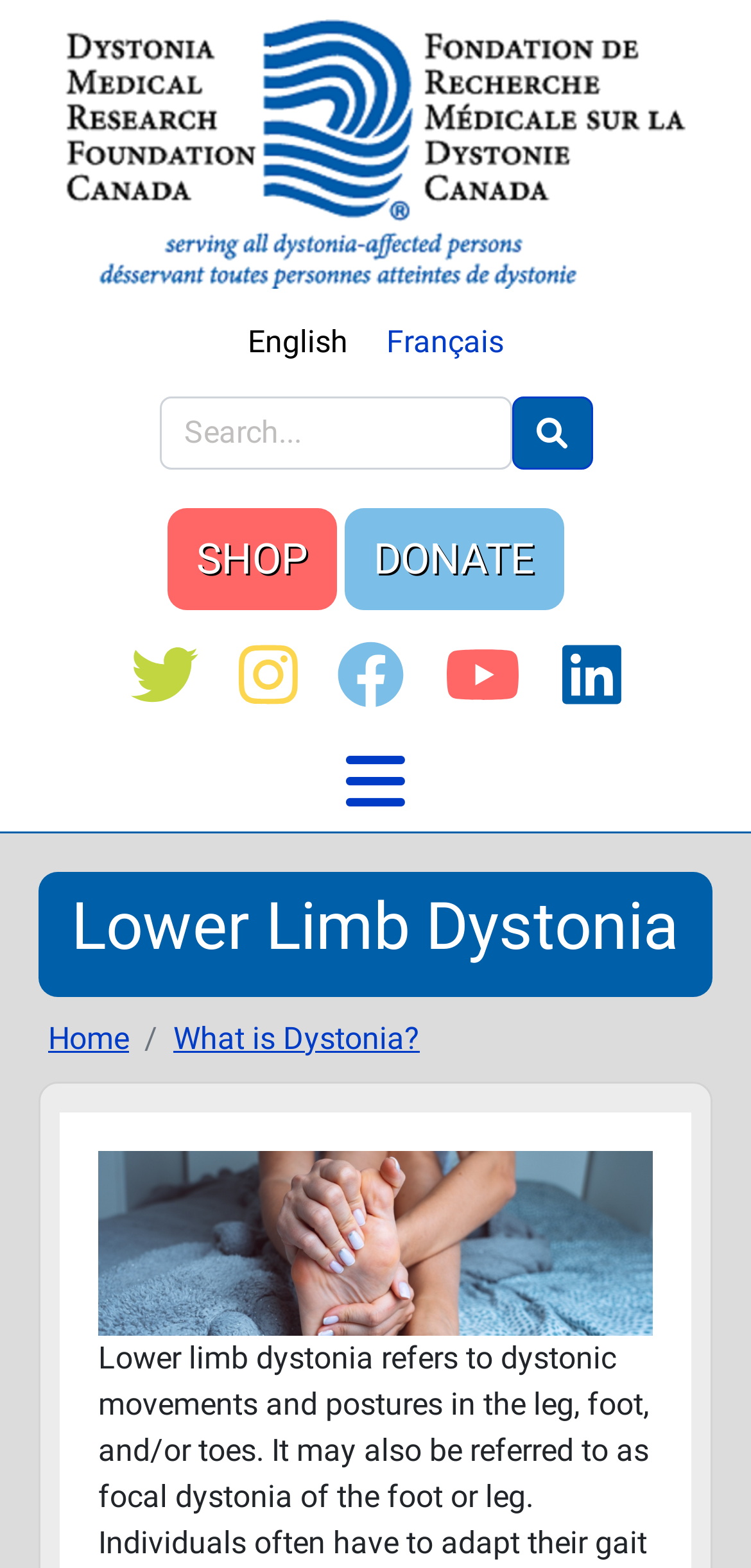Determine the bounding box coordinates of the clickable element to achieve the following action: 'switch to English'. Provide the coordinates as four float values between 0 and 1, formatted as [left, top, right, bottom].

[0.329, 0.206, 0.463, 0.23]